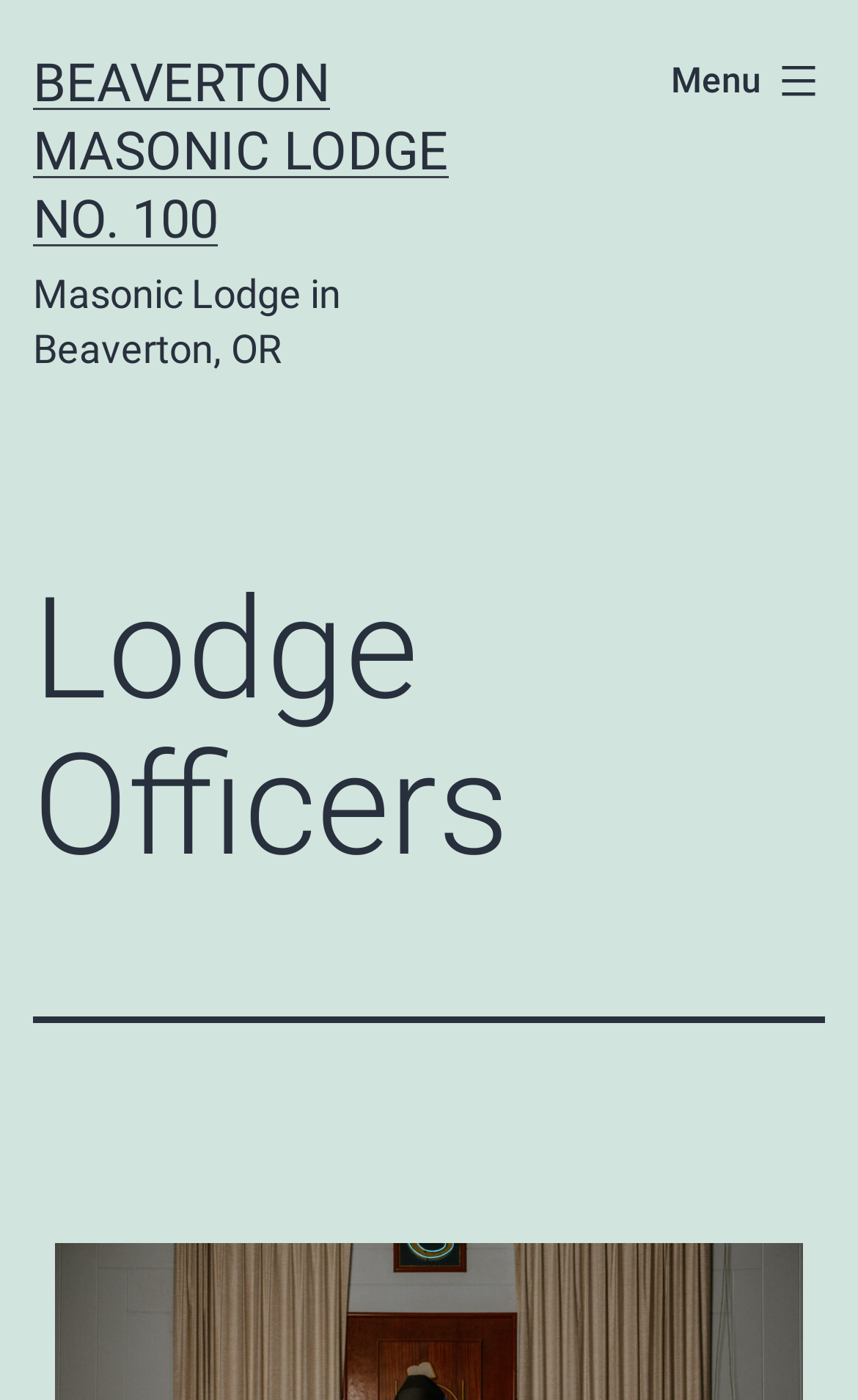Extract the bounding box of the UI element described as: "Menu Close".

[0.744, 0.024, 1.0, 0.093]